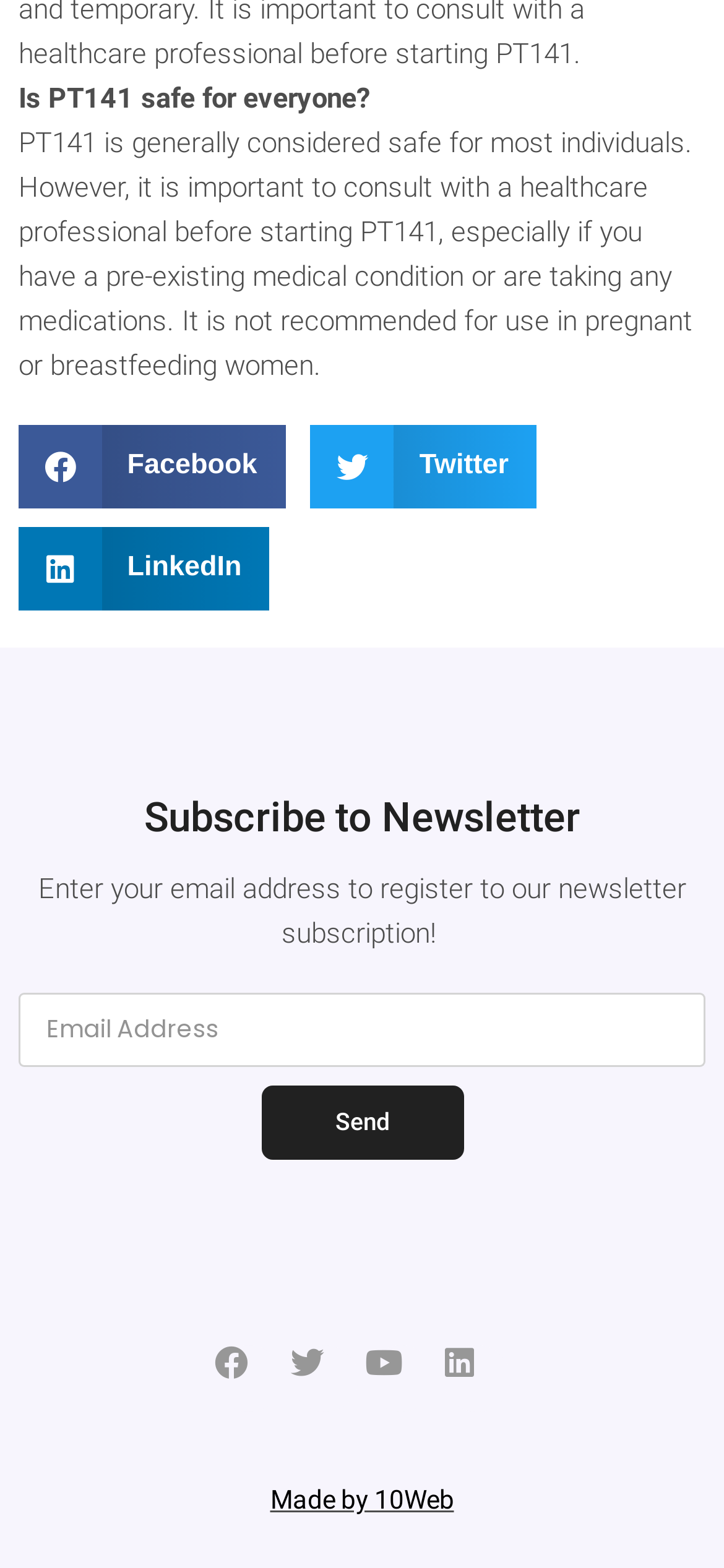Find the bounding box coordinates corresponding to the UI element with the description: "Facebook". The coordinates should be formatted as [left, top, right, bottom], with values as floats between 0 and 1.

[0.296, 0.858, 0.388, 0.901]